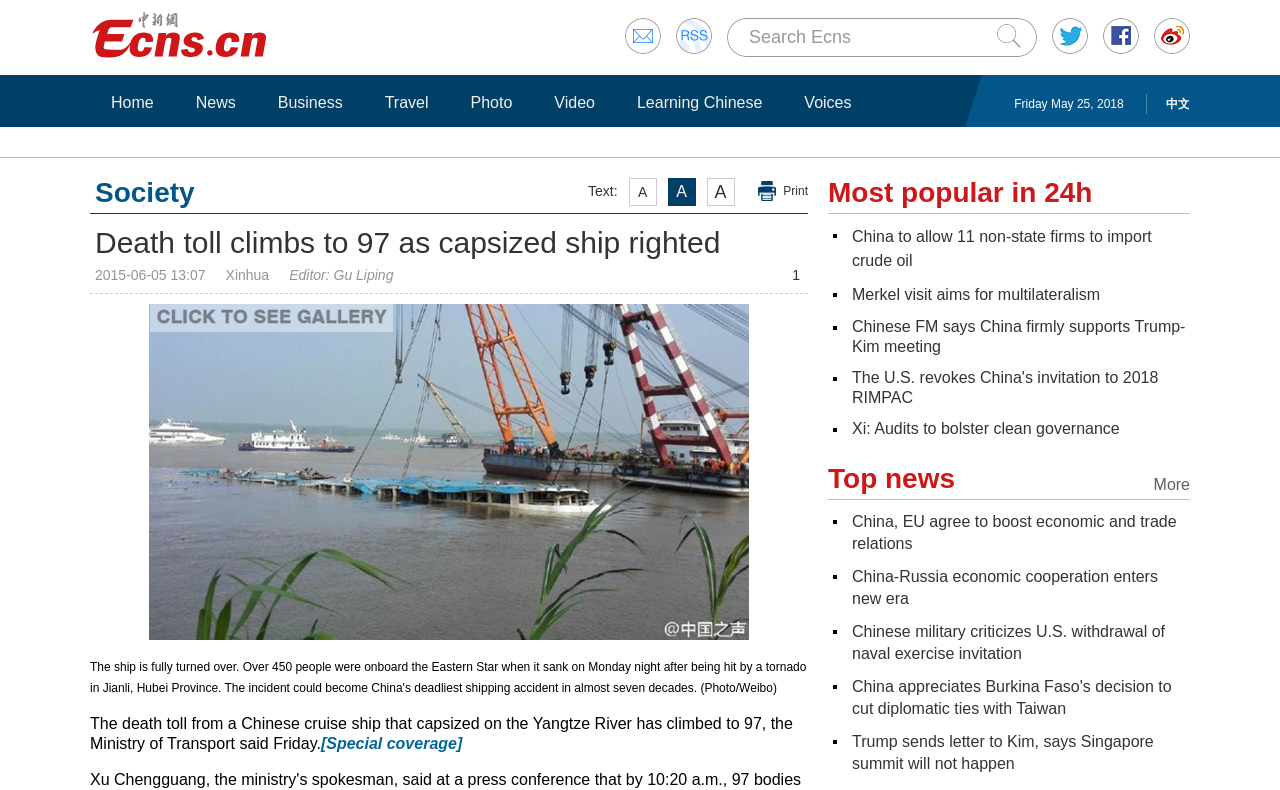Please answer the following query using a single word or phrase: 
What is the name of the province where the ship sank?

Hubei Province